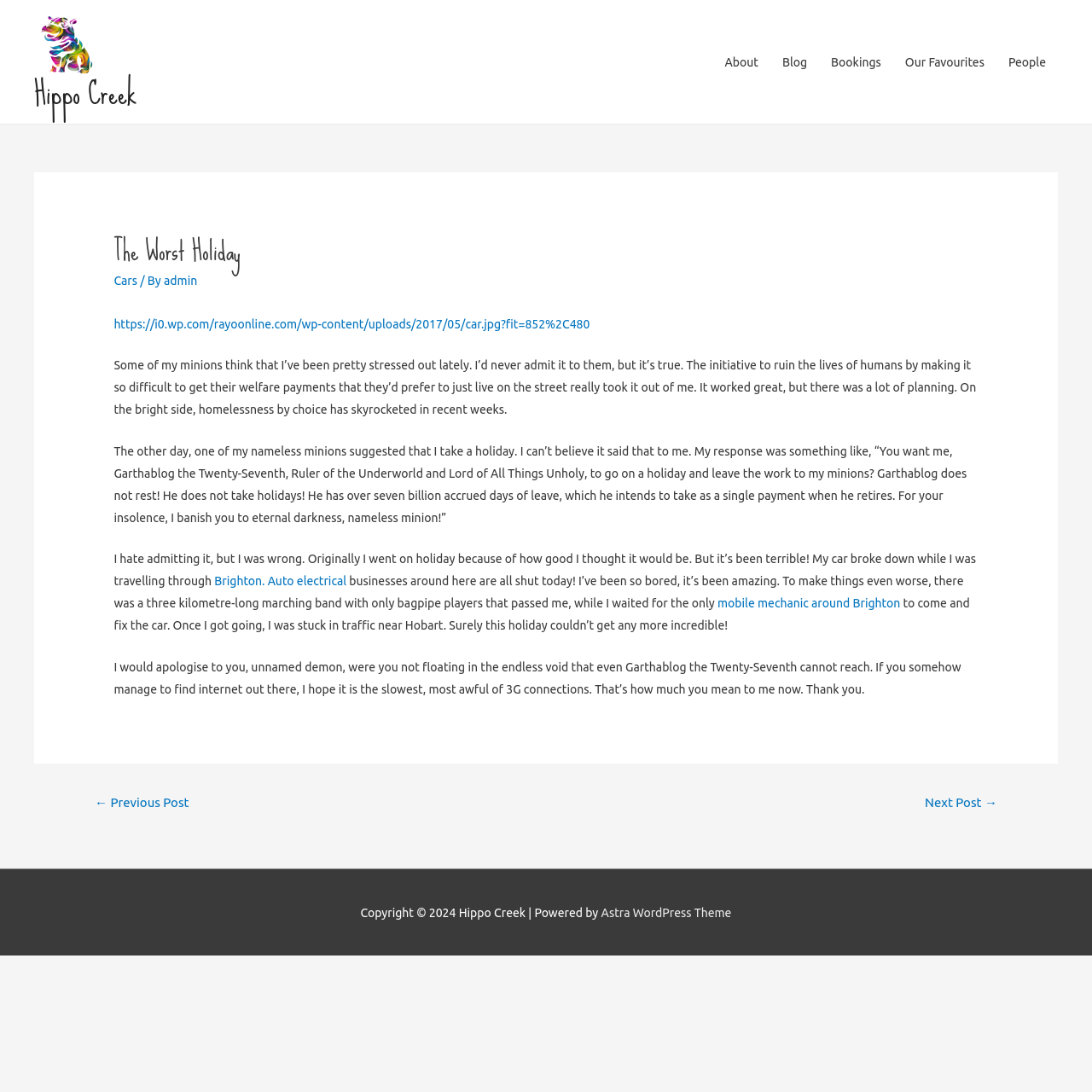Return the bounding box coordinates of the UI element that corresponds to this description: "About". The coordinates must be given as four float numbers in the range of 0 and 1, [left, top, right, bottom].

[0.653, 0.035, 0.705, 0.079]